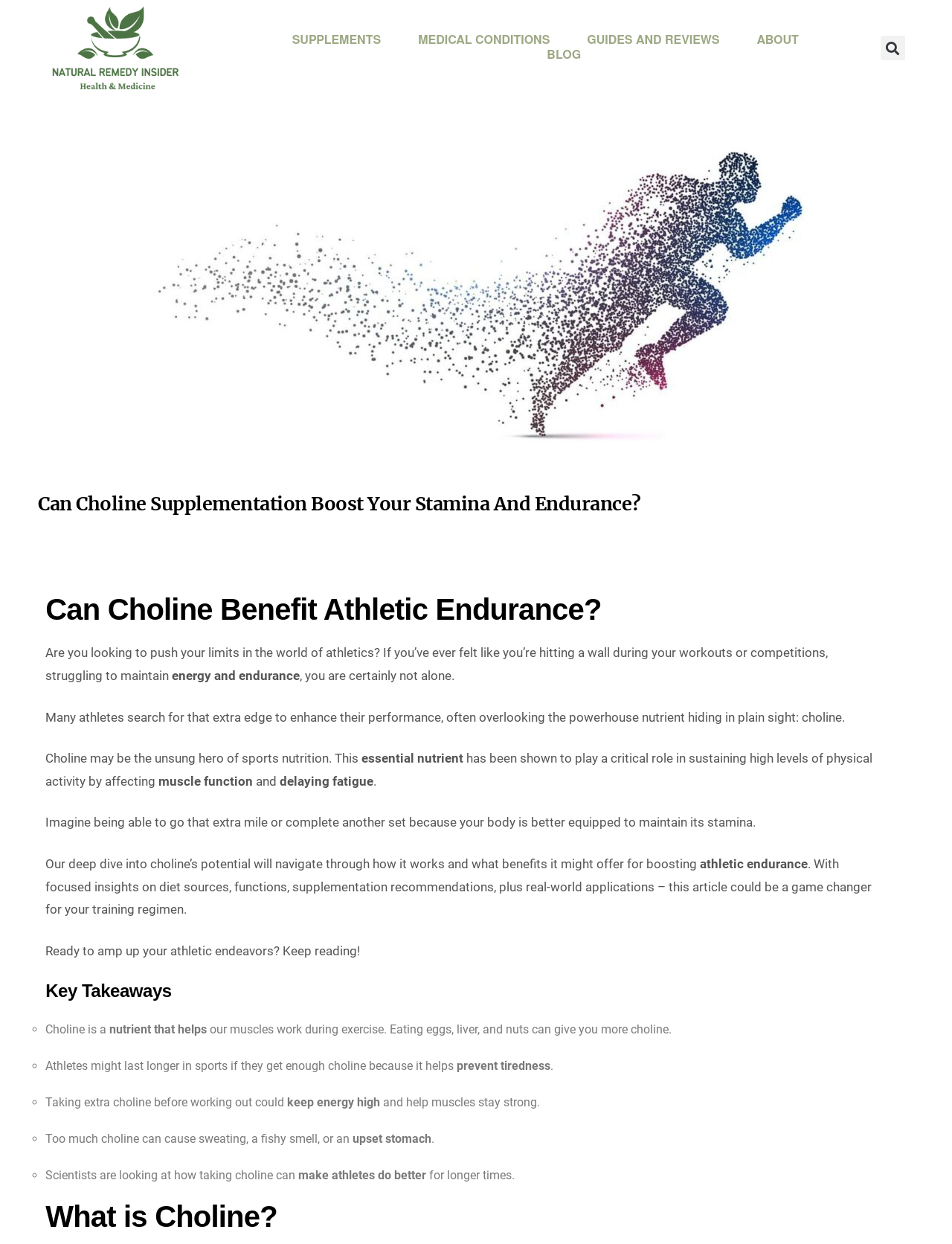What is a potential side effect of taking too much choline?
Answer with a single word or phrase, using the screenshot for reference.

Upset stomach